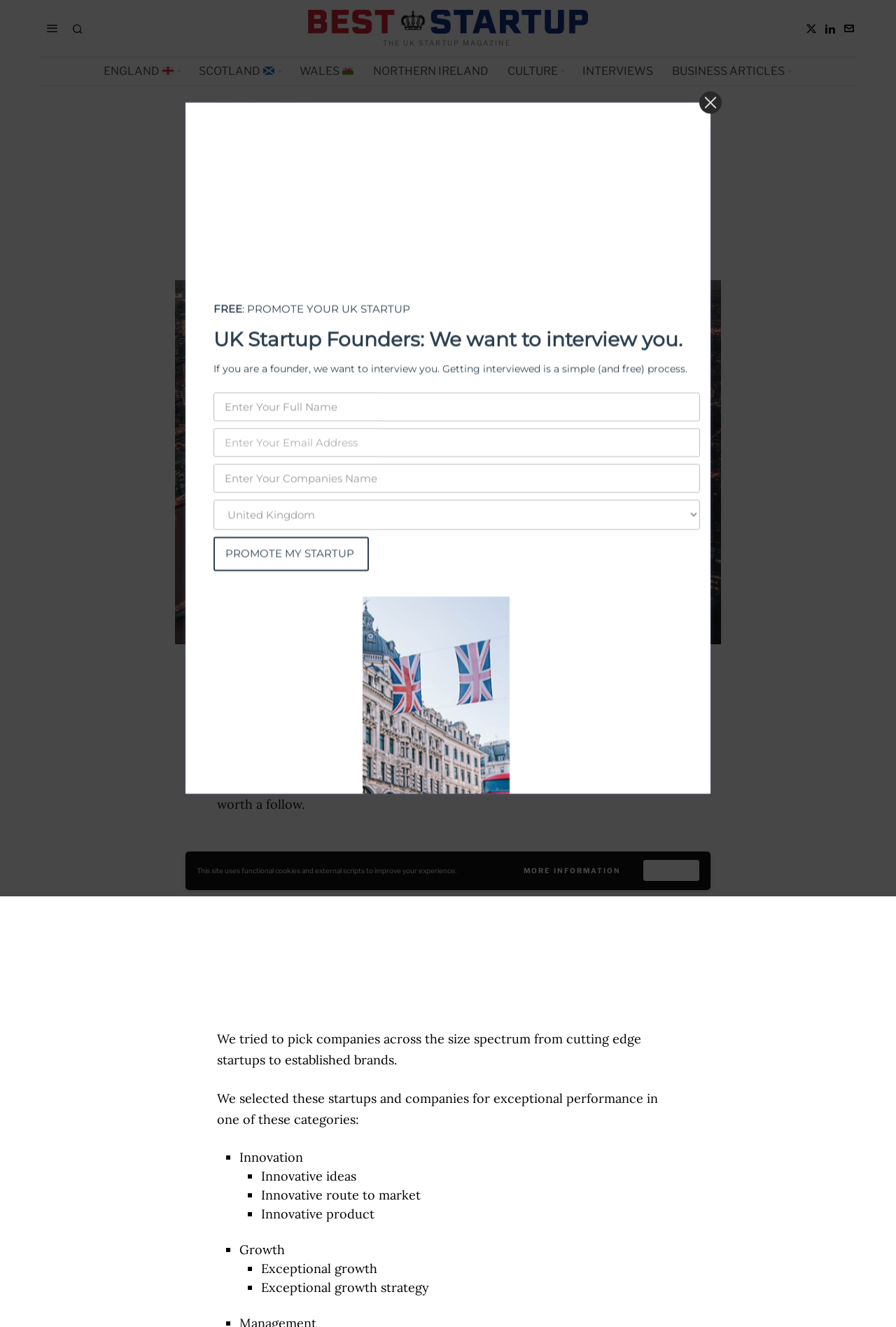Identify the bounding box coordinates of the element to click to follow this instruction: 'Click on the link to view business articles'. Ensure the coordinates are four float values between 0 and 1, provided as [left, top, right, bottom].

[0.741, 0.043, 0.894, 0.065]